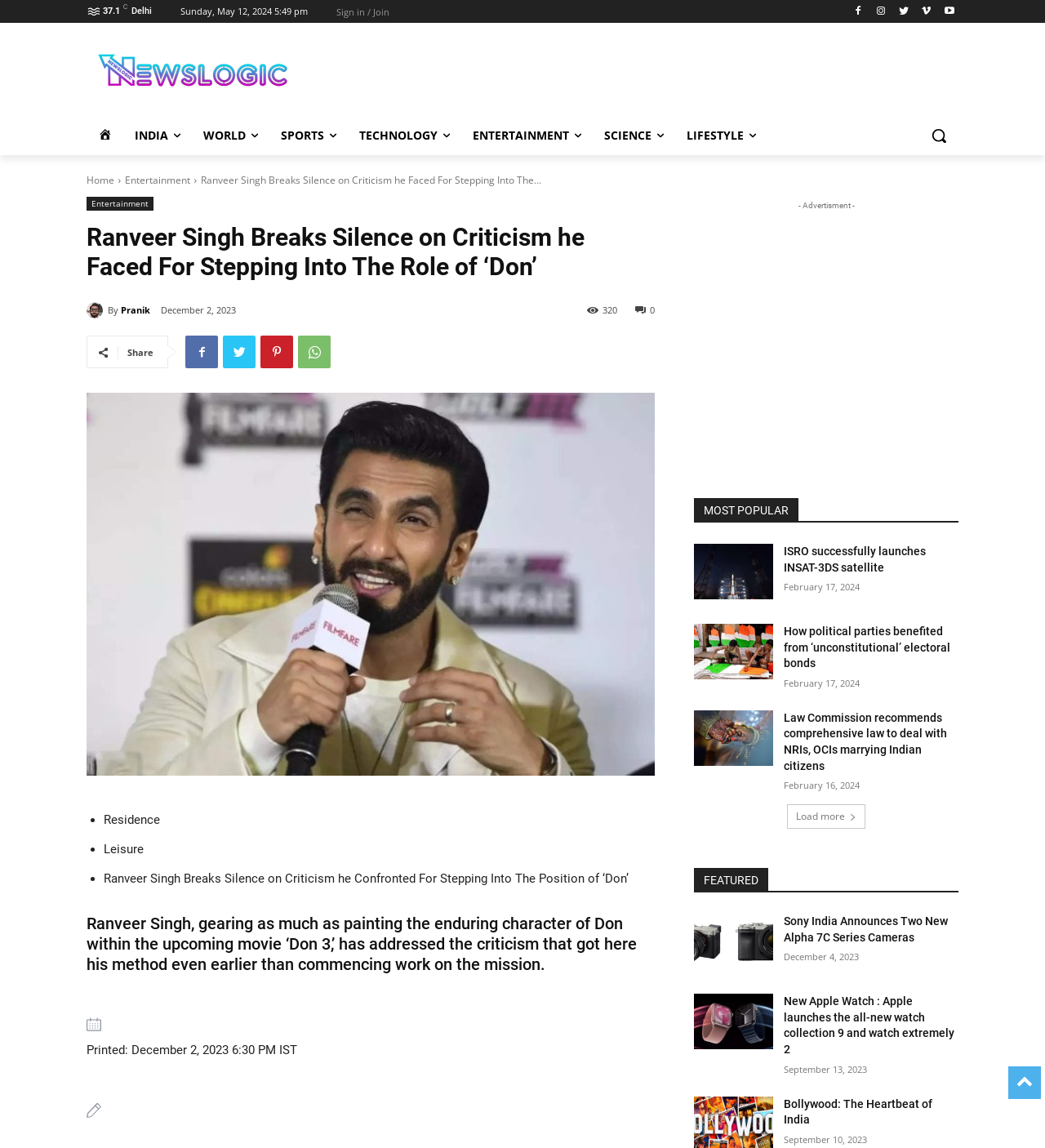Identify the bounding box coordinates of the element that should be clicked to fulfill this task: "Load more articles". The coordinates should be provided as four float numbers between 0 and 1, i.e., [left, top, right, bottom].

[0.753, 0.701, 0.828, 0.722]